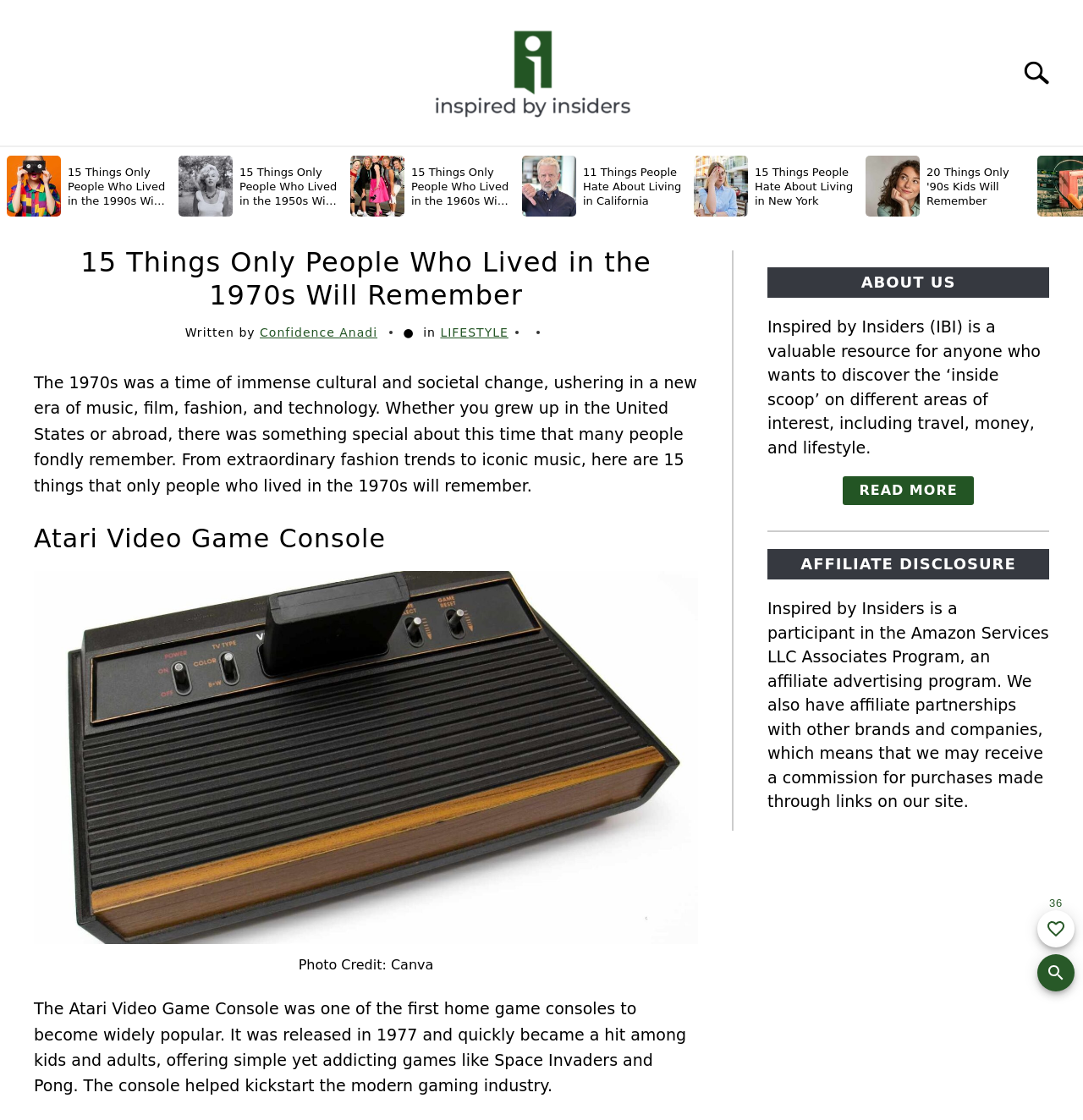Find the bounding box of the UI element described as: "TRAVEL". The bounding box coordinates should be given as four float values between 0 and 1, i.e., [left, top, right, bottom].

[0.374, 0.131, 0.458, 0.166]